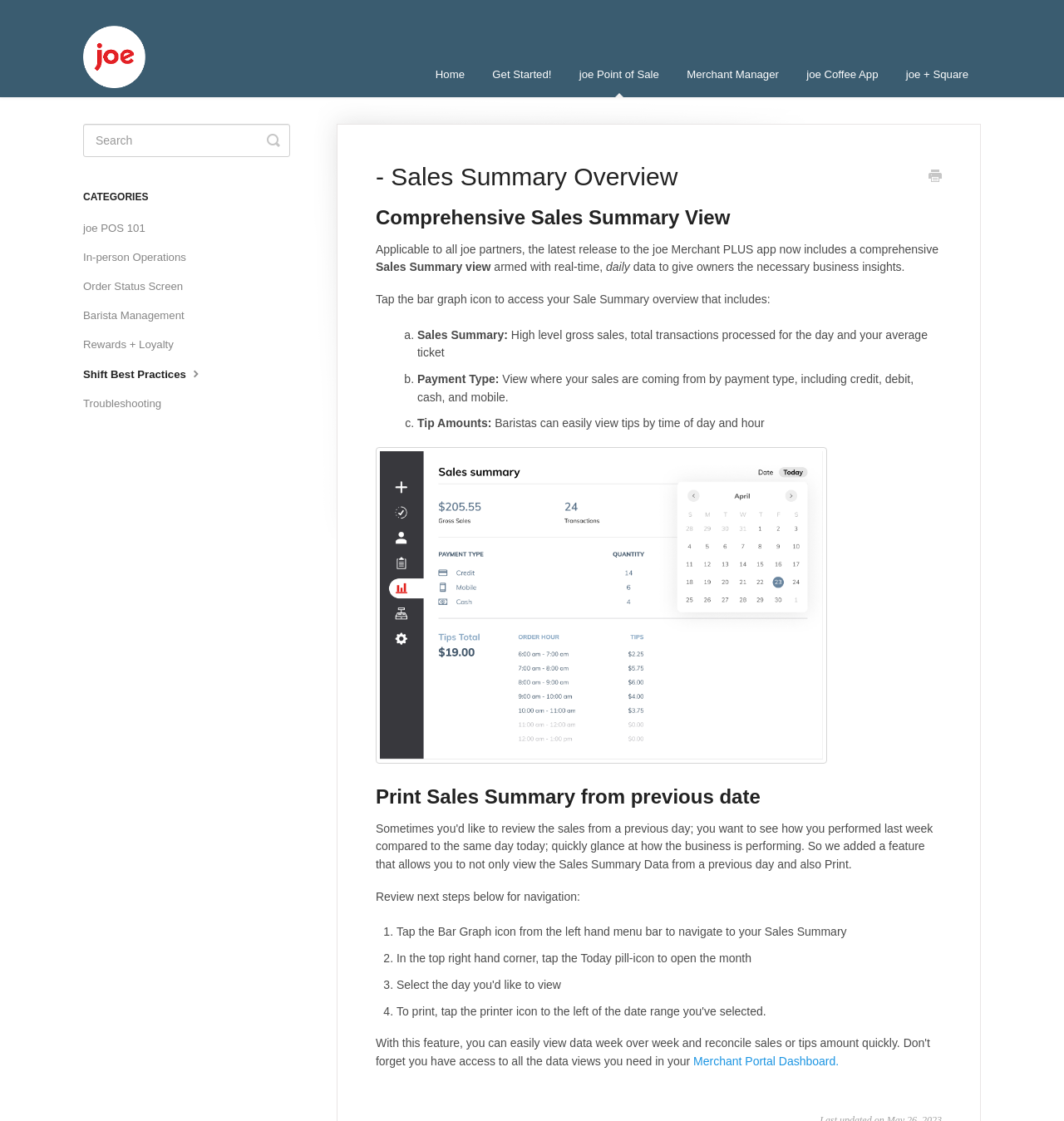Please locate the clickable area by providing the bounding box coordinates to follow this instruction: "Search for something in the search box".

[0.078, 0.11, 0.273, 0.14]